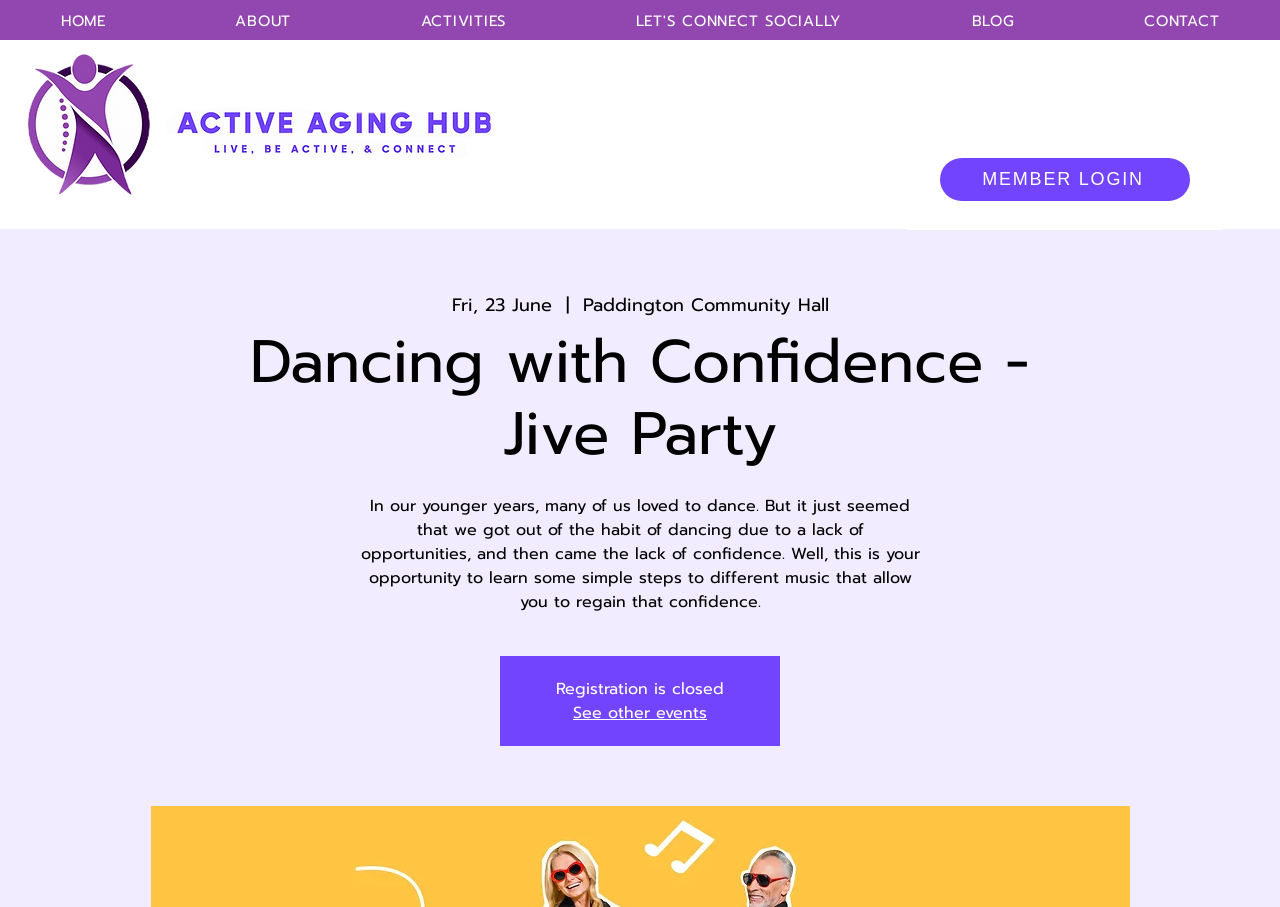What is the purpose of the event?
Give a one-word or short phrase answer based on the image.

To learn simple dance steps